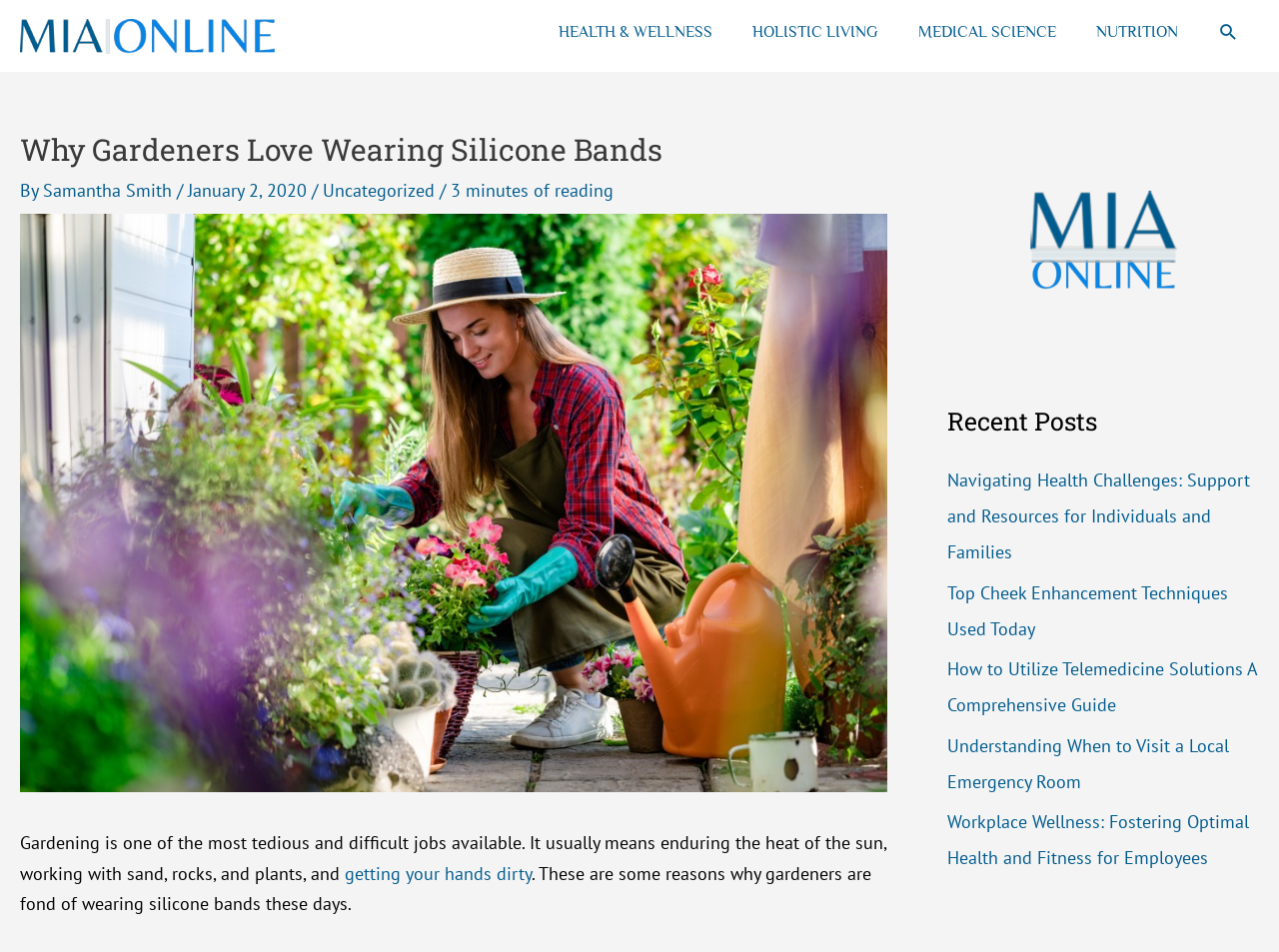Identify the bounding box coordinates of the element that should be clicked to fulfill this task: "Click the 'Navigating Health Challenges: Support and Resources for Individuals and Families' link". The coordinates should be provided as four float numbers between 0 and 1, i.e., [left, top, right, bottom].

[0.741, 0.492, 0.977, 0.592]